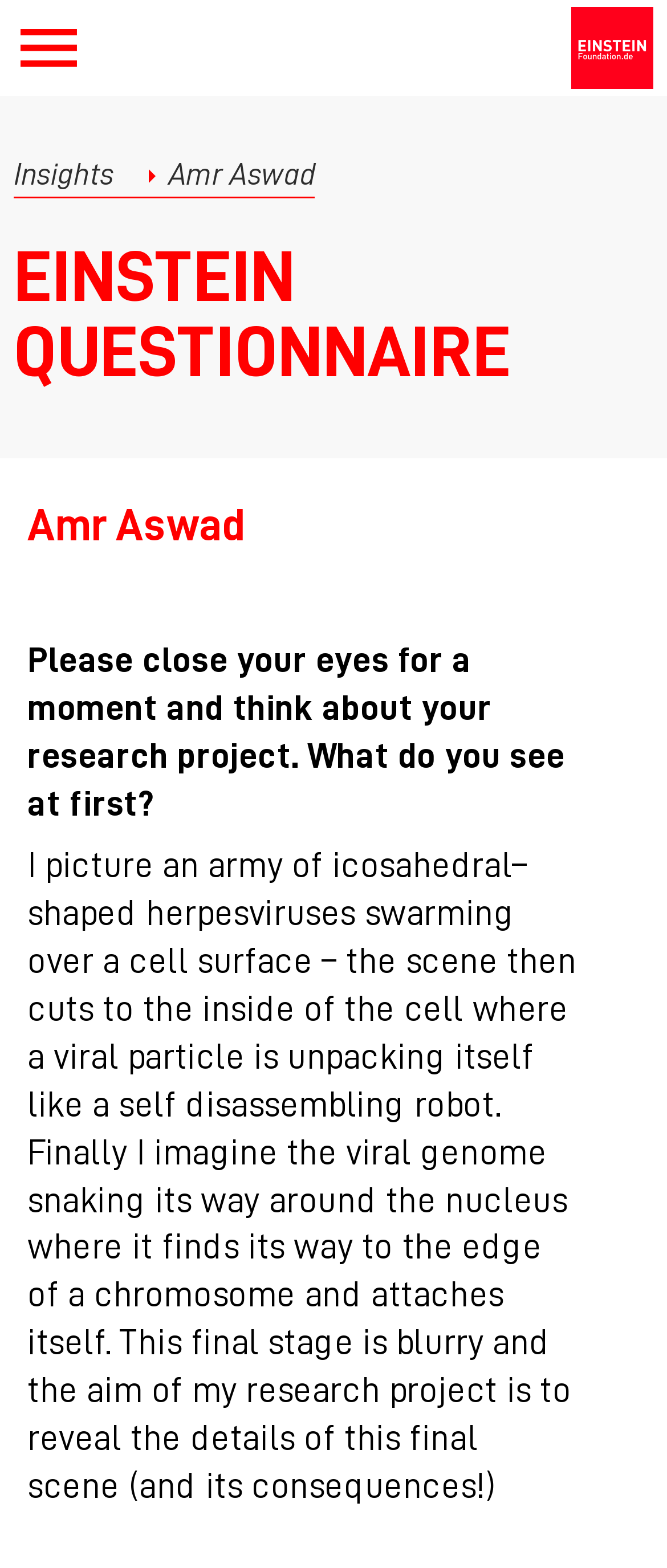What is the aim of the research project?
Use the information from the screenshot to give a comprehensive response to the question.

The aim of the research project is to reveal the details of the final scene where the viral genome attaches itself to the edge of a chromosome, which is currently blurry.